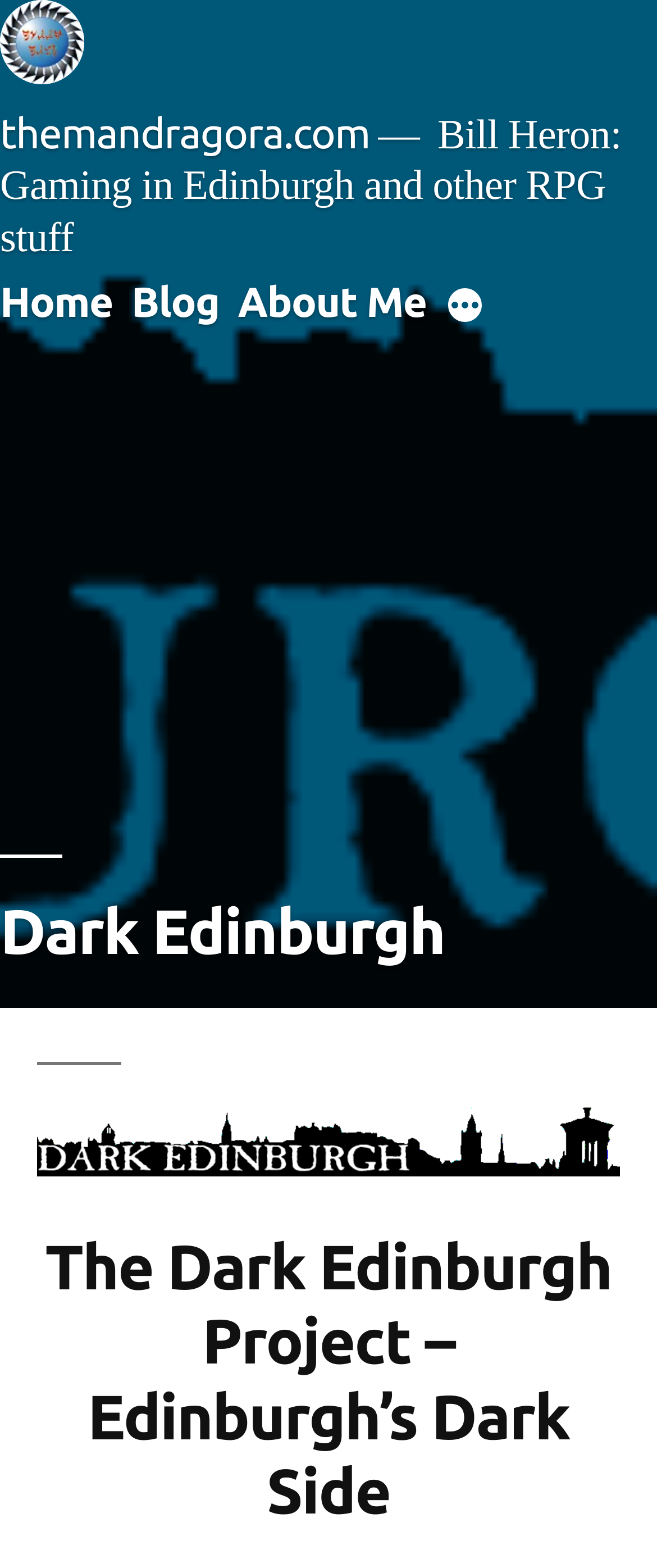What is the logo of the website?
Based on the image, answer the question with a single word or brief phrase.

Dark Edinburgh Logo